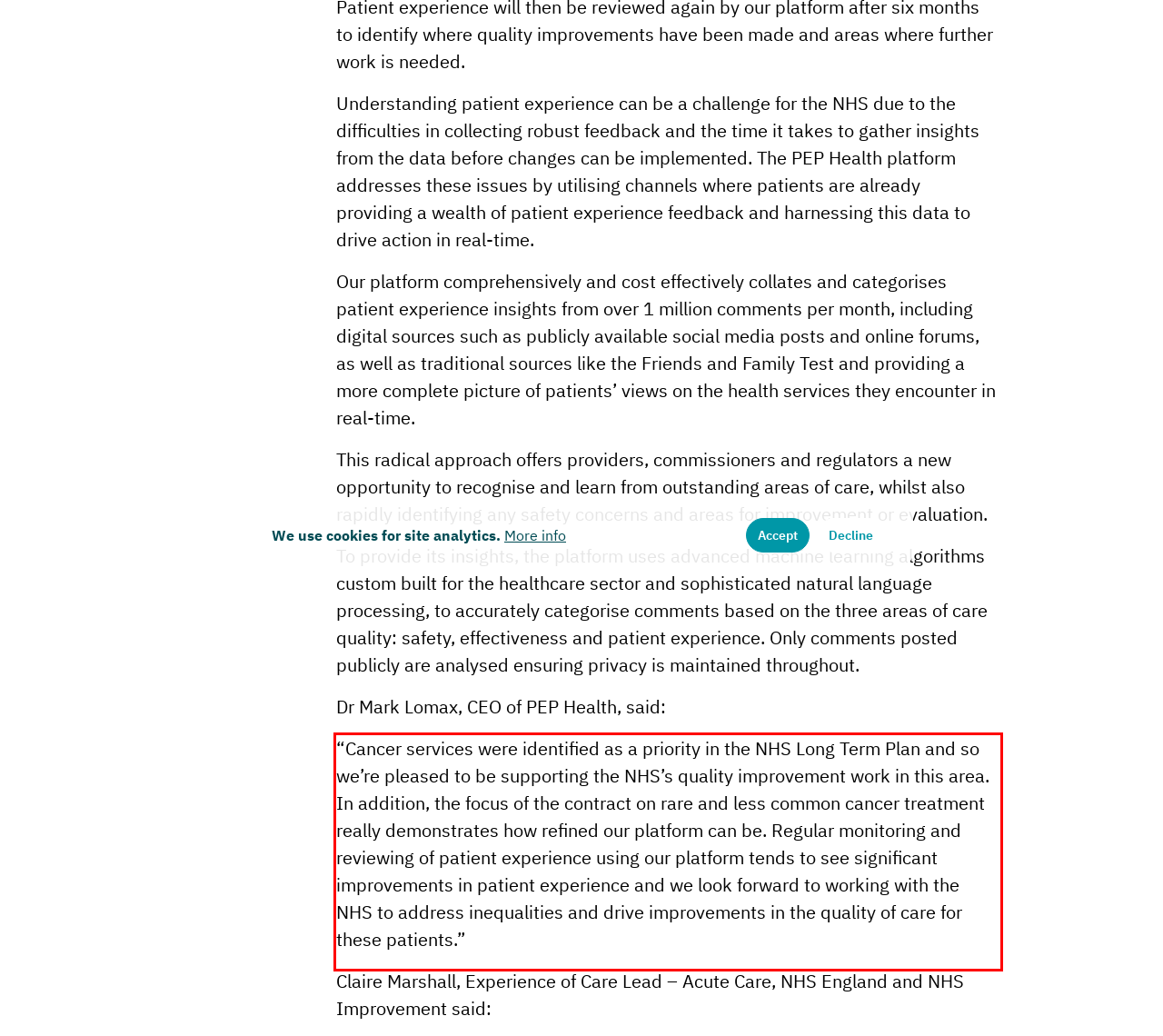You are provided with a screenshot of a webpage featuring a red rectangle bounding box. Extract the text content within this red bounding box using OCR.

“Cancer services were identified as a priority in the NHS Long Term Plan and so we’re pleased to be supporting the NHS’s quality improvement work in this area. In addition, the focus of the contract on rare and less common cancer treatment really demonstrates how refined our platform can be. Regular monitoring and reviewing of patient experience using our platform tends to see significant improvements in patient experience and we look forward to working with the NHS to address inequalities and drive improvements in the quality of care for these patients.”